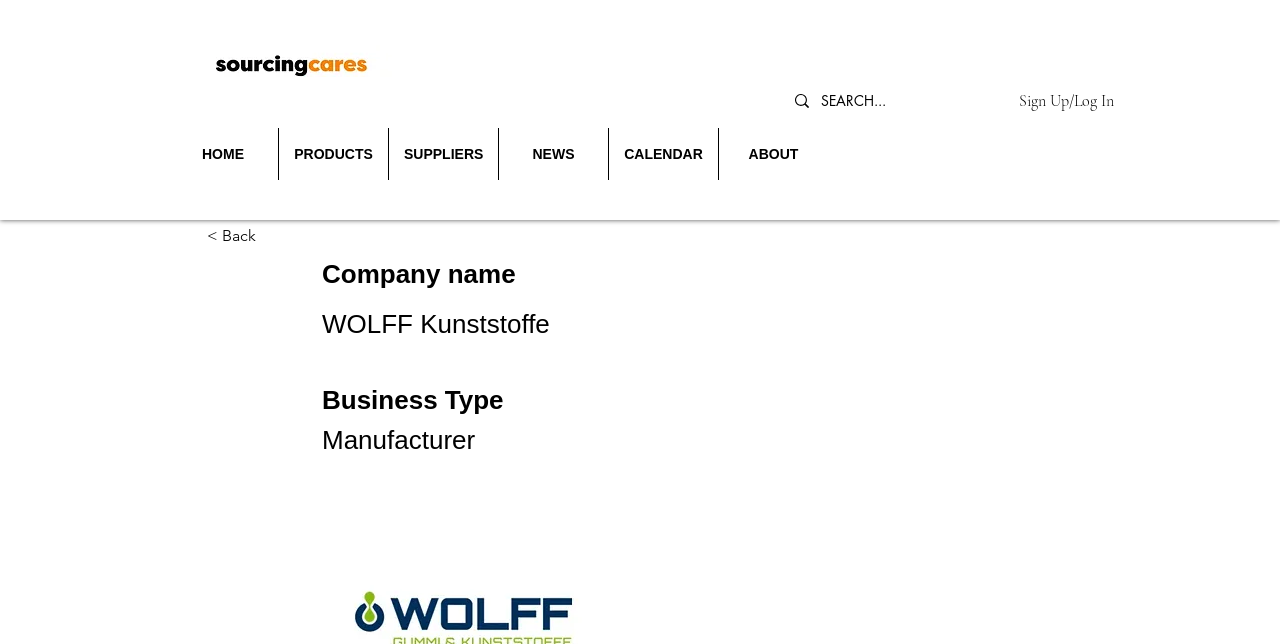What is the navigation menu?
From the image, provide a succinct answer in one word or a short phrase.

HOME, PRODUCTS, SUPPLIERS, NEWS, CALENDAR, ABOUT